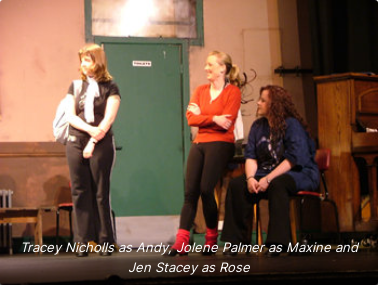Answer the question with a brief word or phrase:
How many characters are depicted on stage?

three